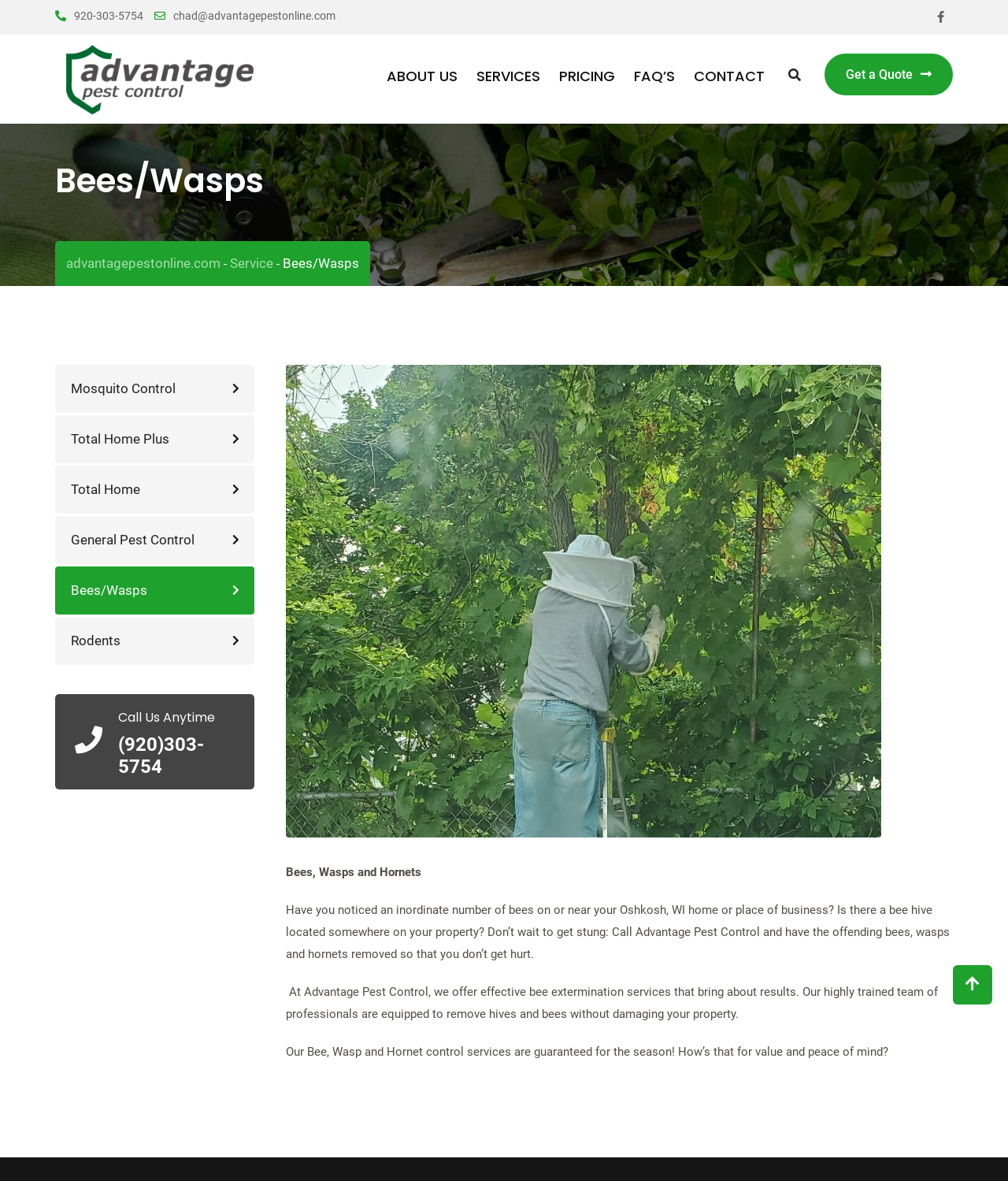Please specify the bounding box coordinates of the element that should be clicked to execute the given instruction: 'Send an email'. Ensure the coordinates are four float numbers between 0 and 1, expressed as [left, top, right, bottom].

[0.172, 0.008, 0.333, 0.019]